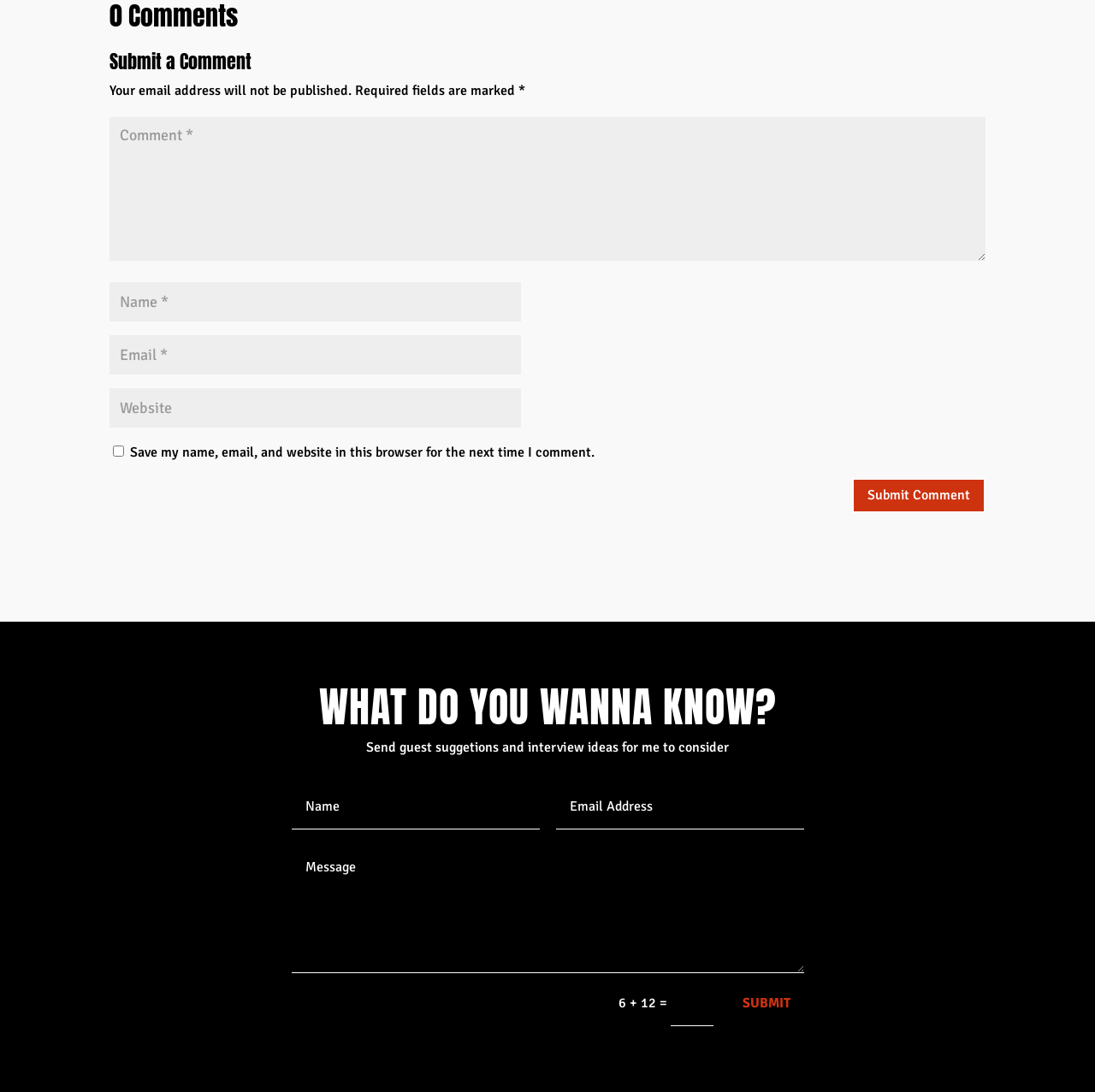Find the bounding box coordinates of the element to click in order to complete this instruction: "Send a guest suggestion". The bounding box coordinates must be four float numbers between 0 and 1, denoted as [left, top, right, bottom].

[0.266, 0.718, 0.493, 0.759]